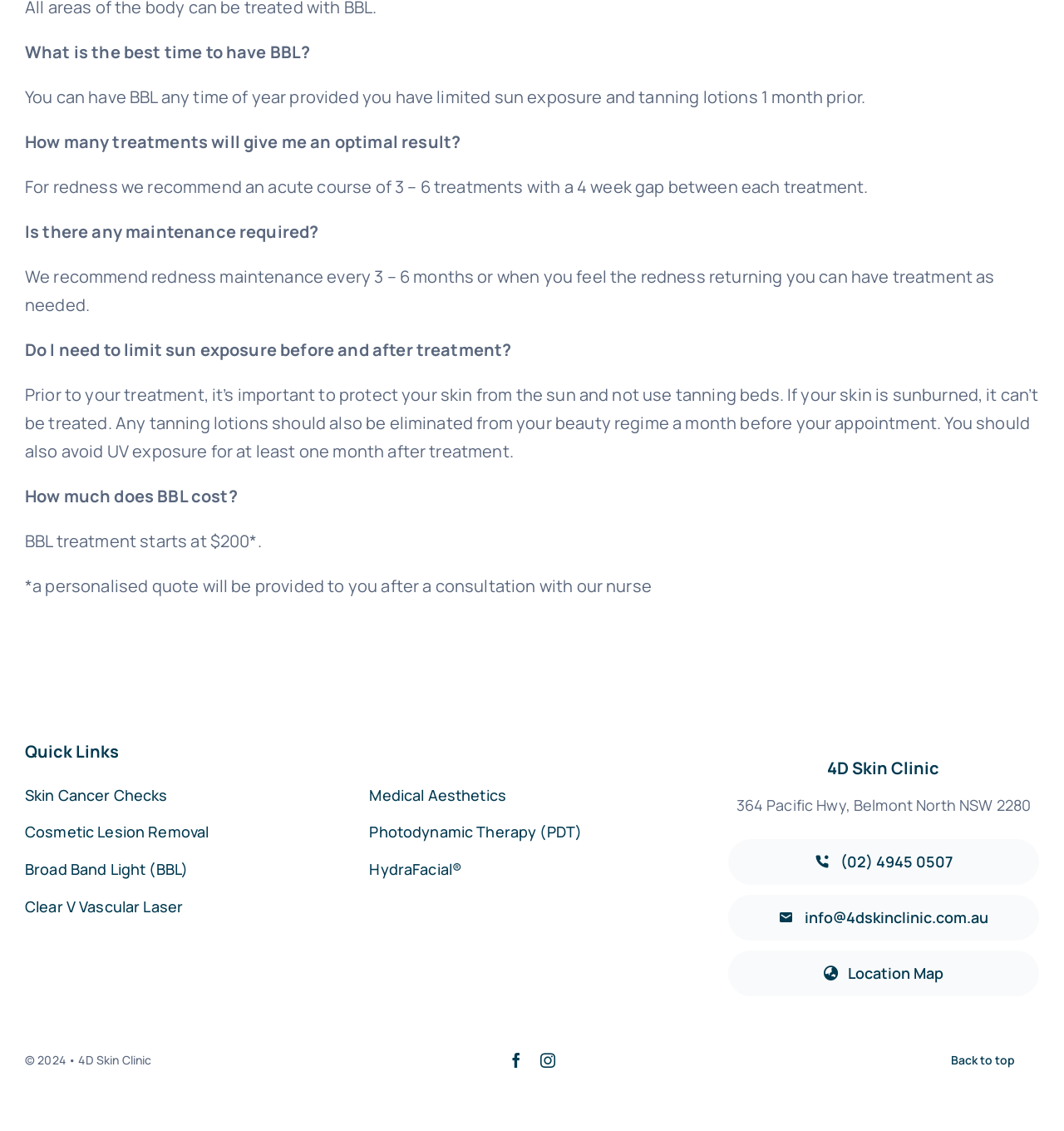Please identify the bounding box coordinates of the area that needs to be clicked to fulfill the following instruction: "Click on 'Location Map'."

[0.684, 0.84, 0.977, 0.881]